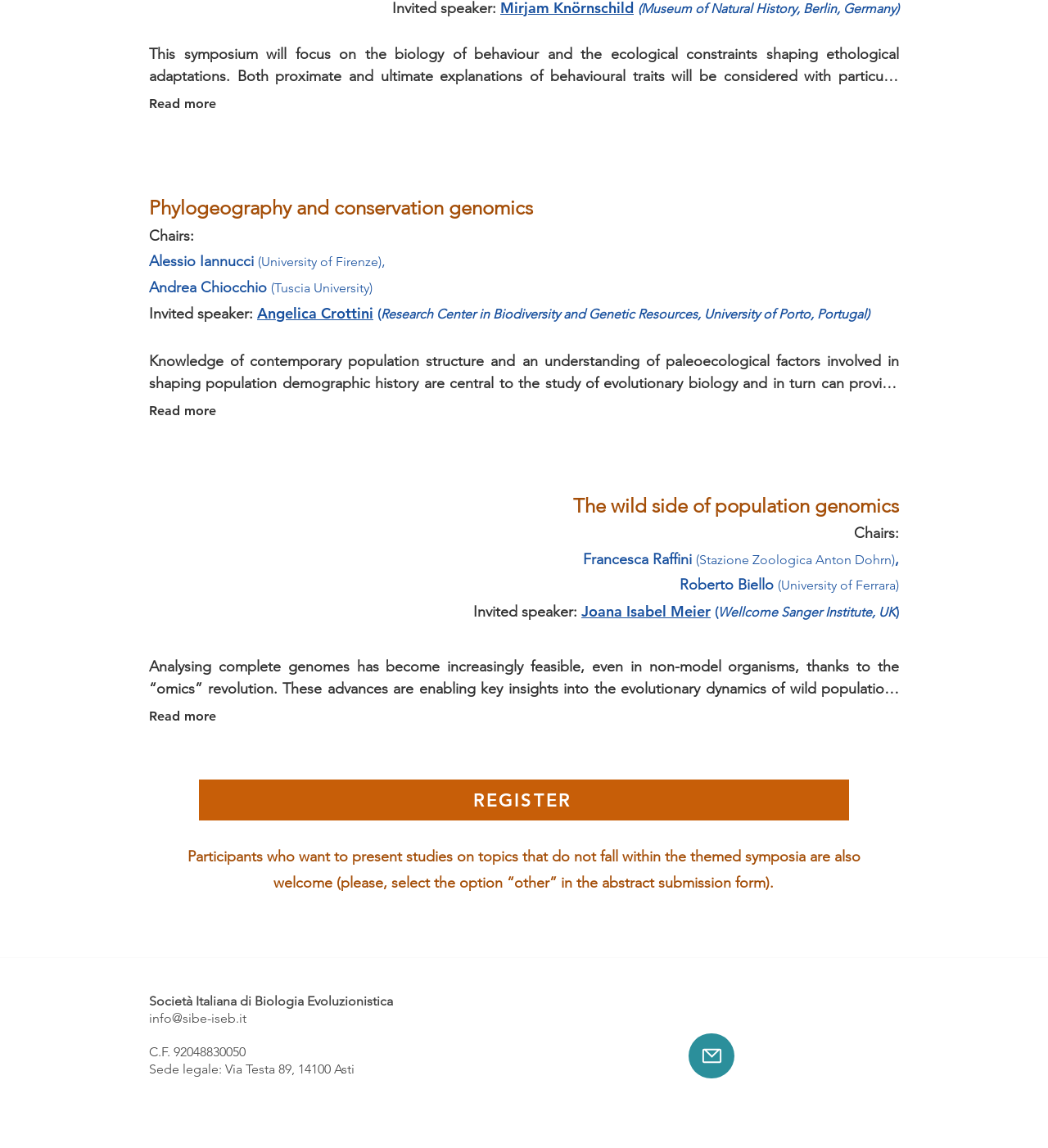Identify the bounding box coordinates of the clickable region required to complete the instruction: "Click the 'ADD TO CART' button". The coordinates should be given as four float numbers within the range of 0 and 1, i.e., [left, top, right, bottom].

None